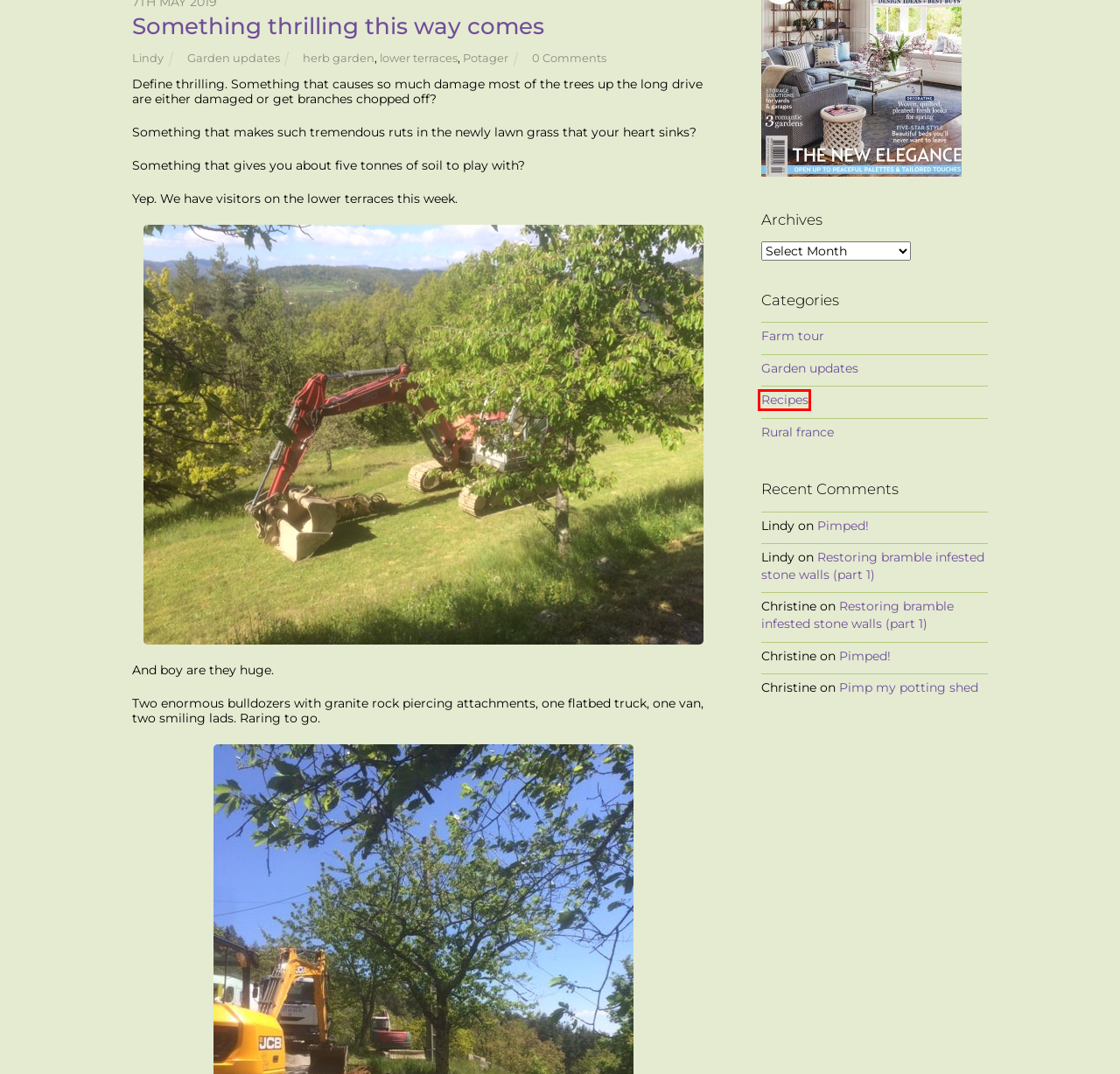Review the screenshot of a webpage which includes a red bounding box around an element. Select the description that best fits the new webpage once the element in the bounding box is clicked. Here are the candidates:
A. Recipes Archives - Lindy Sinclair
B. herb garden Archives - Lindy Sinclair
C. Rural france Archives - Lindy Sinclair
D. The House and Garden magazine shoot - Lindy Sinclair
E. lower terraces Archives - Lindy Sinclair
F. Garden updates Archives - Lindy Sinclair
G. Lindy, Author at Lindy Sinclair
H. Potager Archives - Lindy Sinclair

A